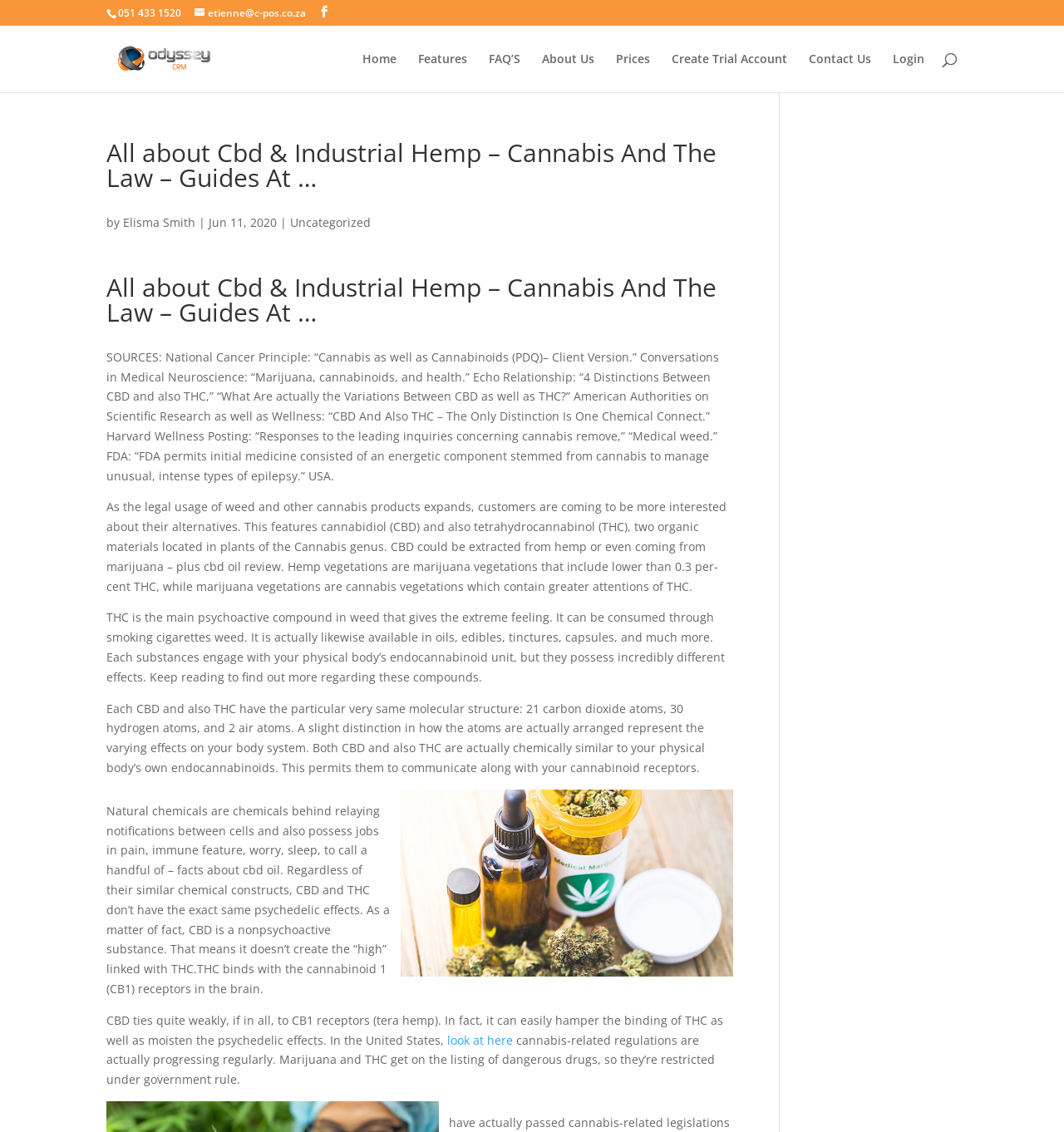Please find and report the primary heading text from the webpage.

All about Cbd & Industrial Hemp – Cannabis And The Law – Guides At …